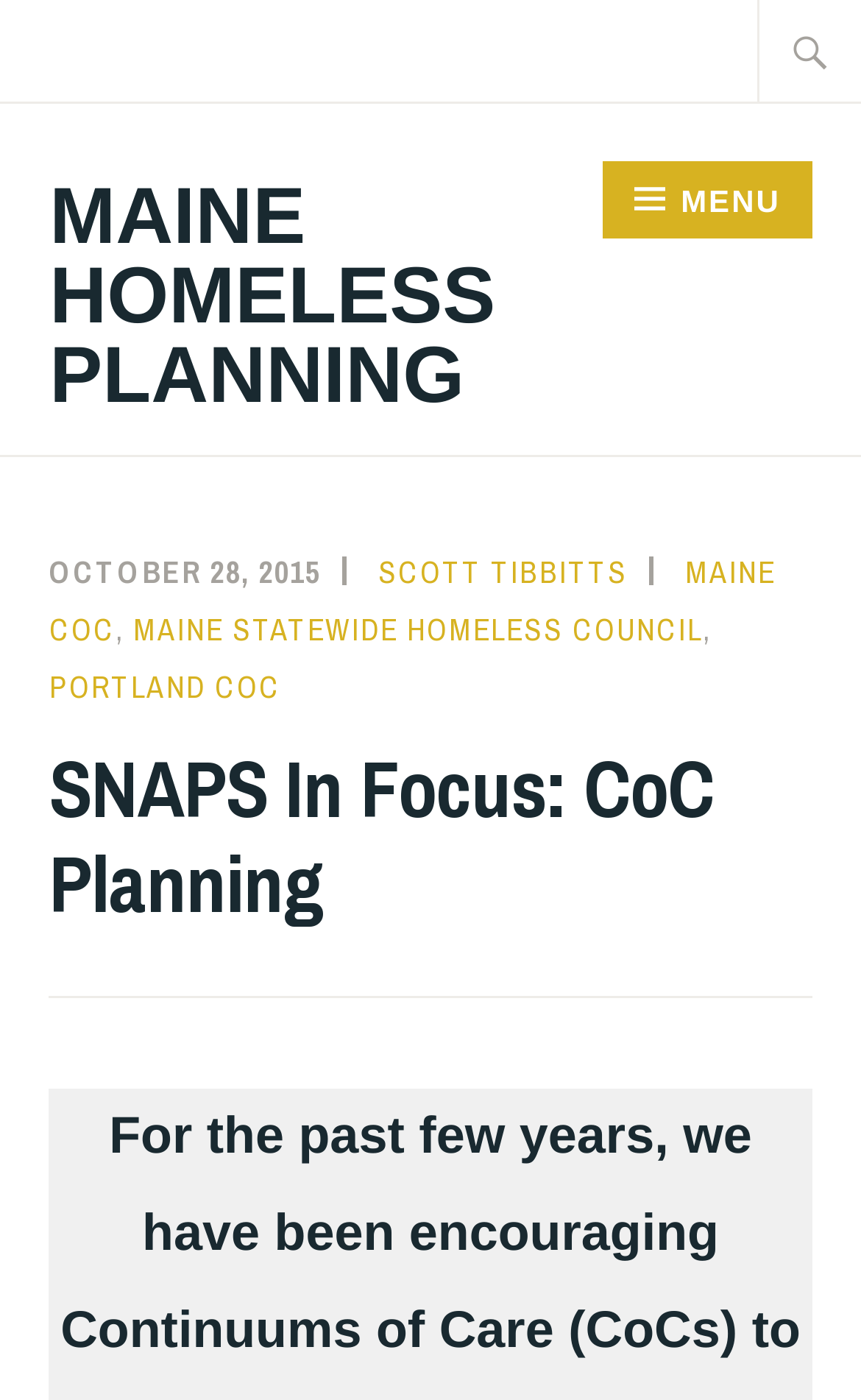Refer to the image and answer the question with as much detail as possible: What is the purpose of the search box?

The search box is located at the top of the webpage, suggesting that it is a prominent feature. The placeholder text 'Search for:' implies that users can search for specific resources or information related to homeless planning. Given the context of the webpage, it is likely that the search box is intended to help users find relevant planning resources or documents.